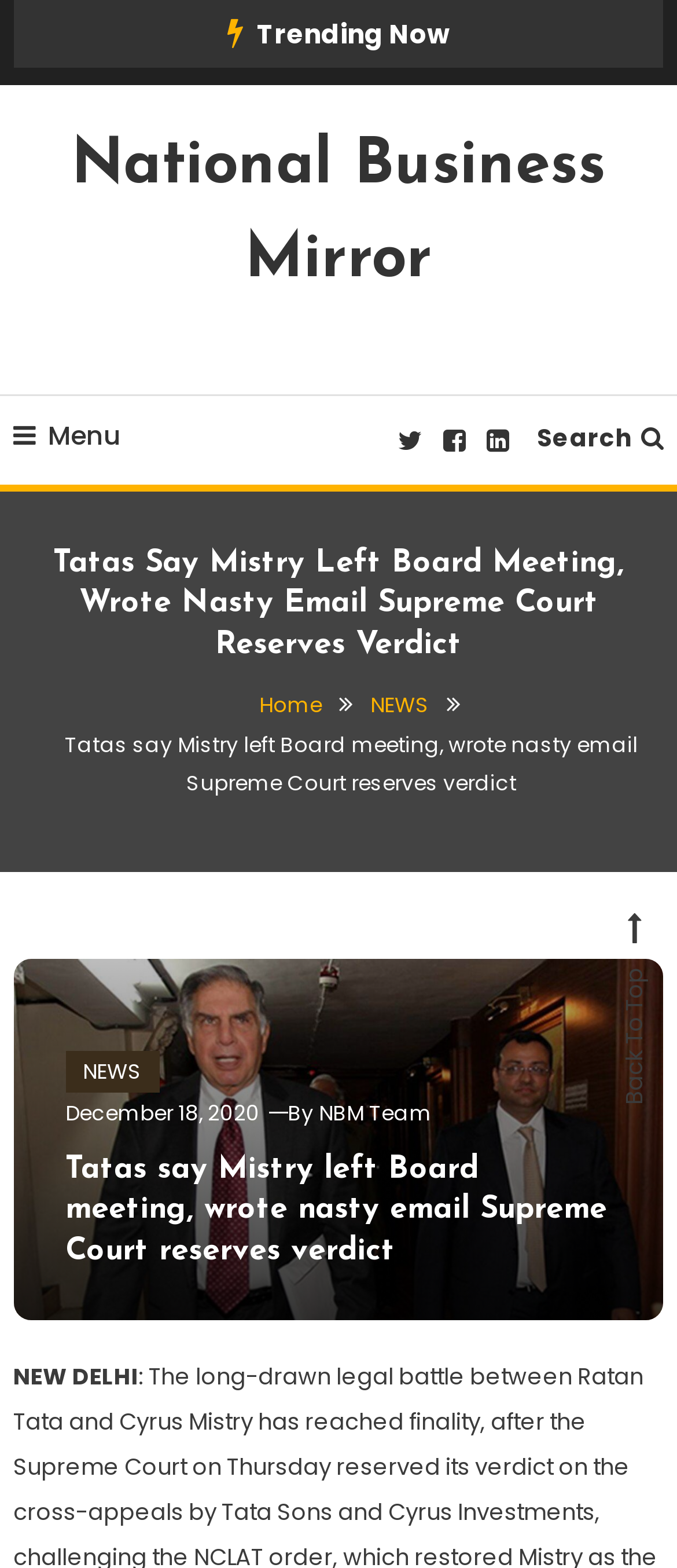What is the name of the publication?
Using the information from the image, answer the question thoroughly.

I found the answer by looking at the top navigation bar, where I saw a link with the text 'National Business Mirror', which suggests that it is the name of the publication.